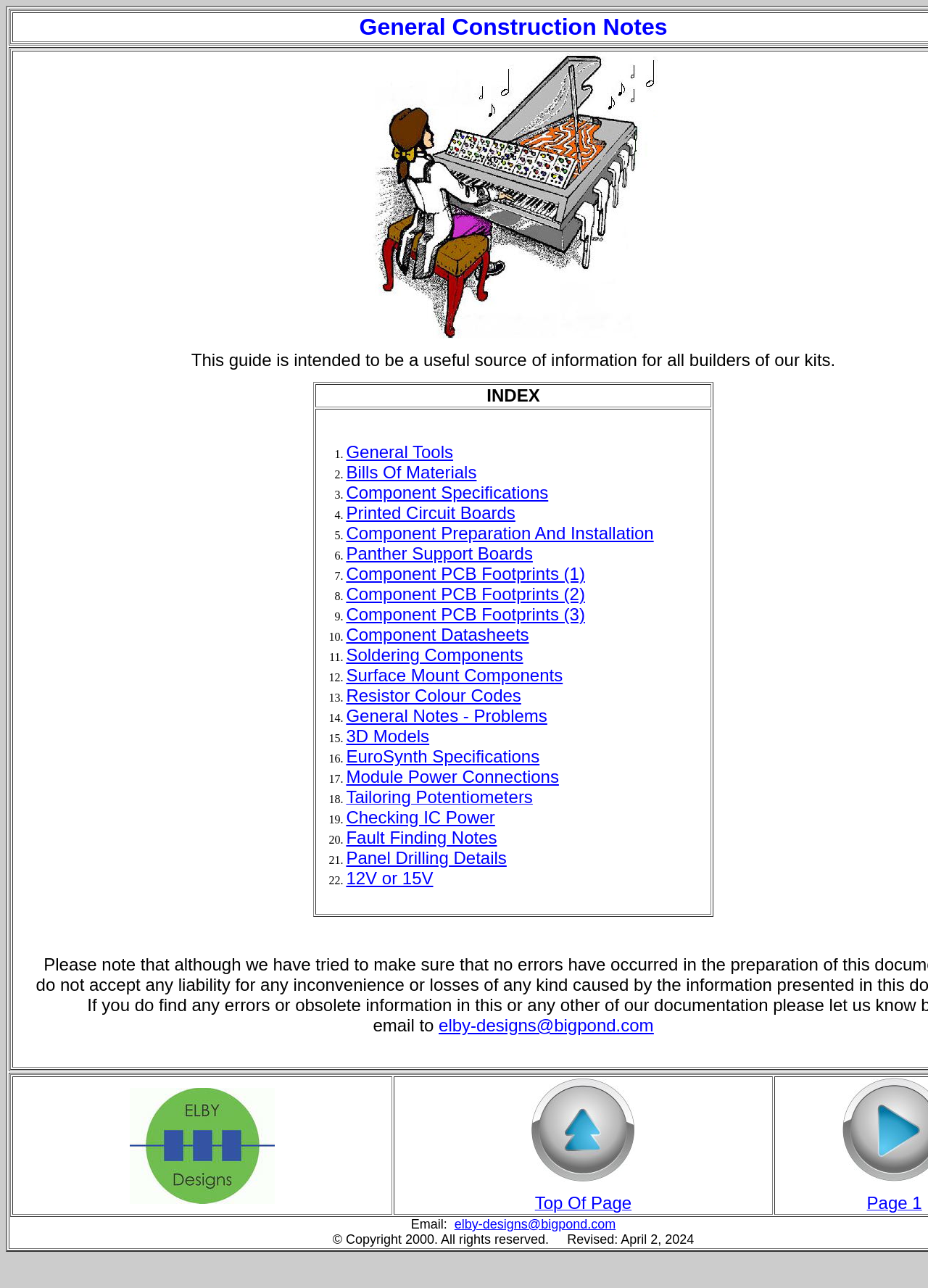Use a single word or phrase to answer the question:
How many items are in the list?

22